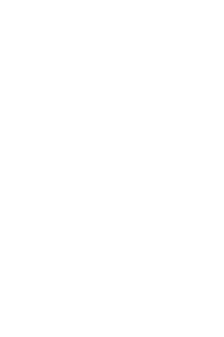What challenges are highlighted in the documentary?
Give a one-word or short phrase answer based on the image.

Creative, weather, and personal conflicts